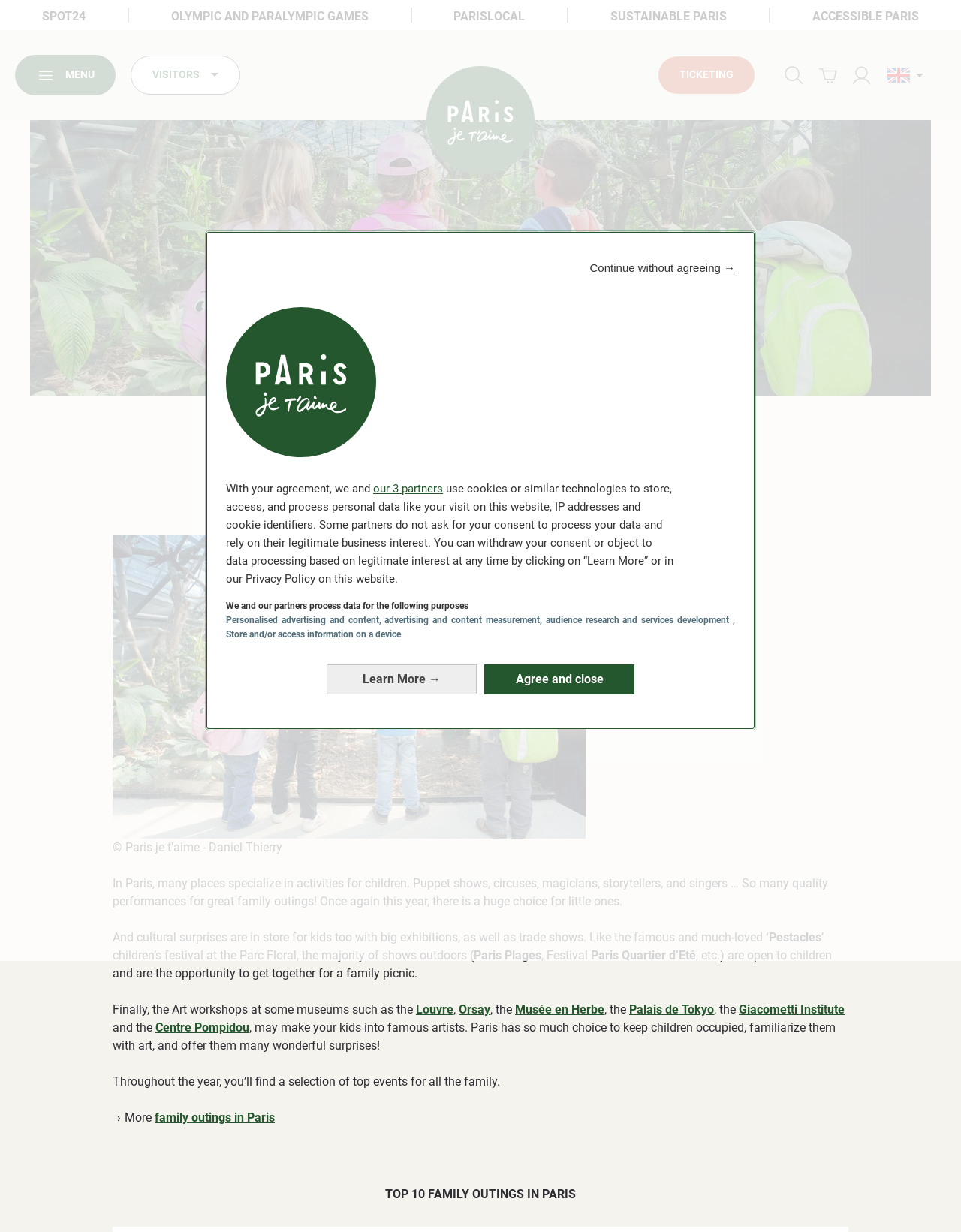Given the element description Ticketing, specify the bounding box coordinates of the corresponding UI element in the format (top-left x, top-left y, bottom-right x, bottom-right y). All values must be between 0 and 1.

[0.685, 0.046, 0.785, 0.076]